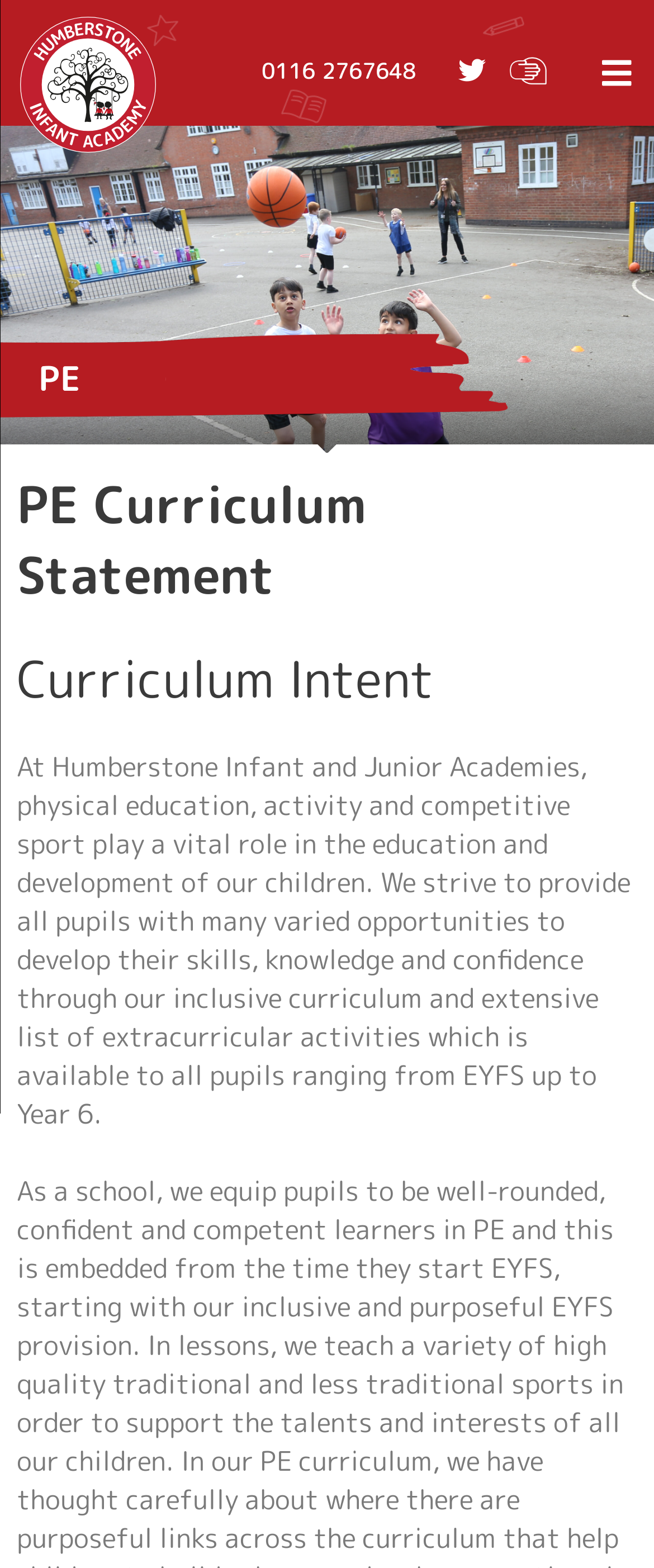Find the coordinates for the bounding box of the element with this description: "Asset 1".

[0.778, 0.037, 0.835, 0.054]